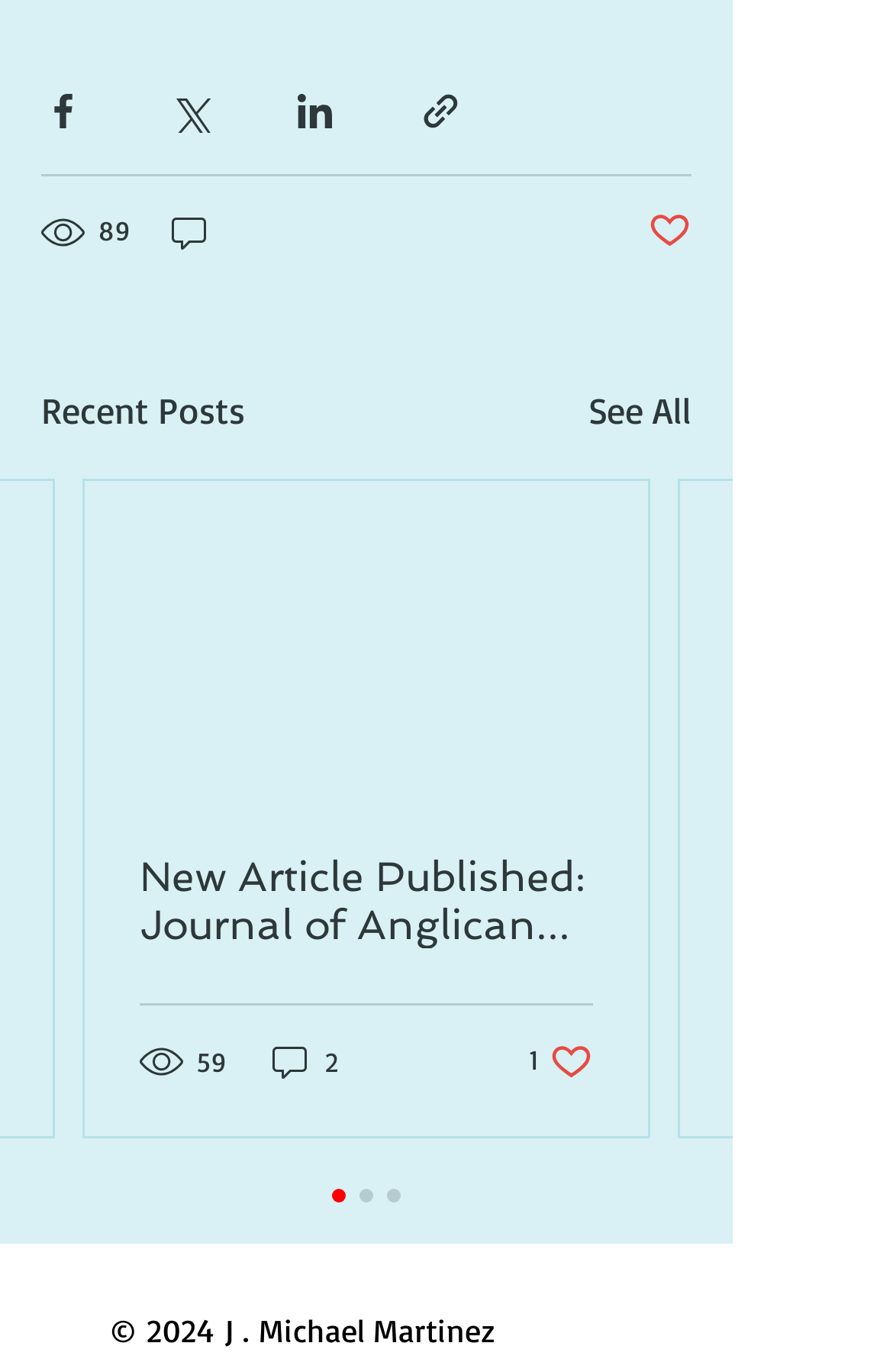How many comments are there on the first article?
Based on the image, answer the question with as much detail as possible.

I examined the article section and found the text '2 comments' next to the first article, which indicates the number of comments for that article.